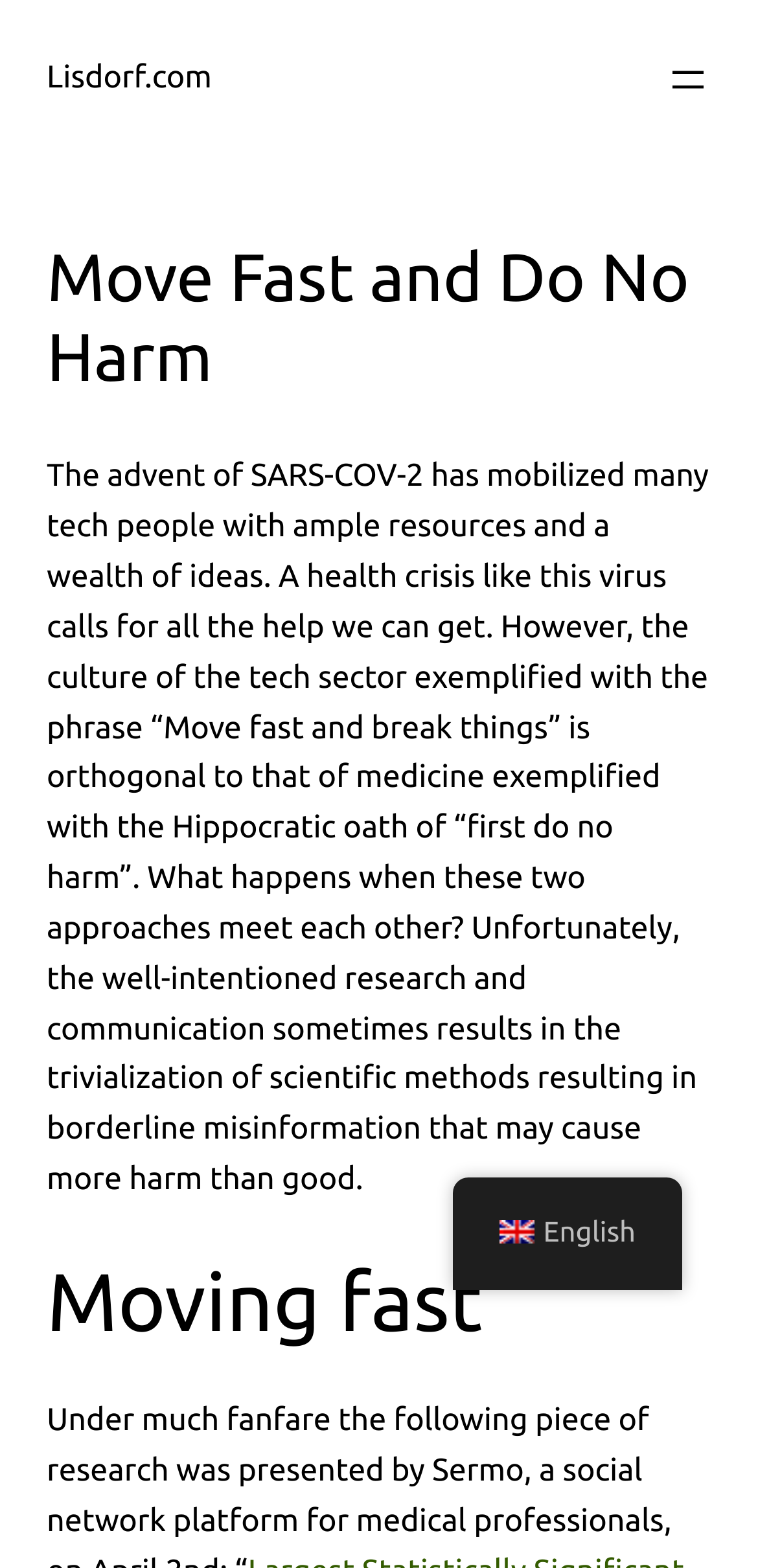Provide a short answer using a single word or phrase for the following question: 
What is the topic of the webpage?

Tech and medicine